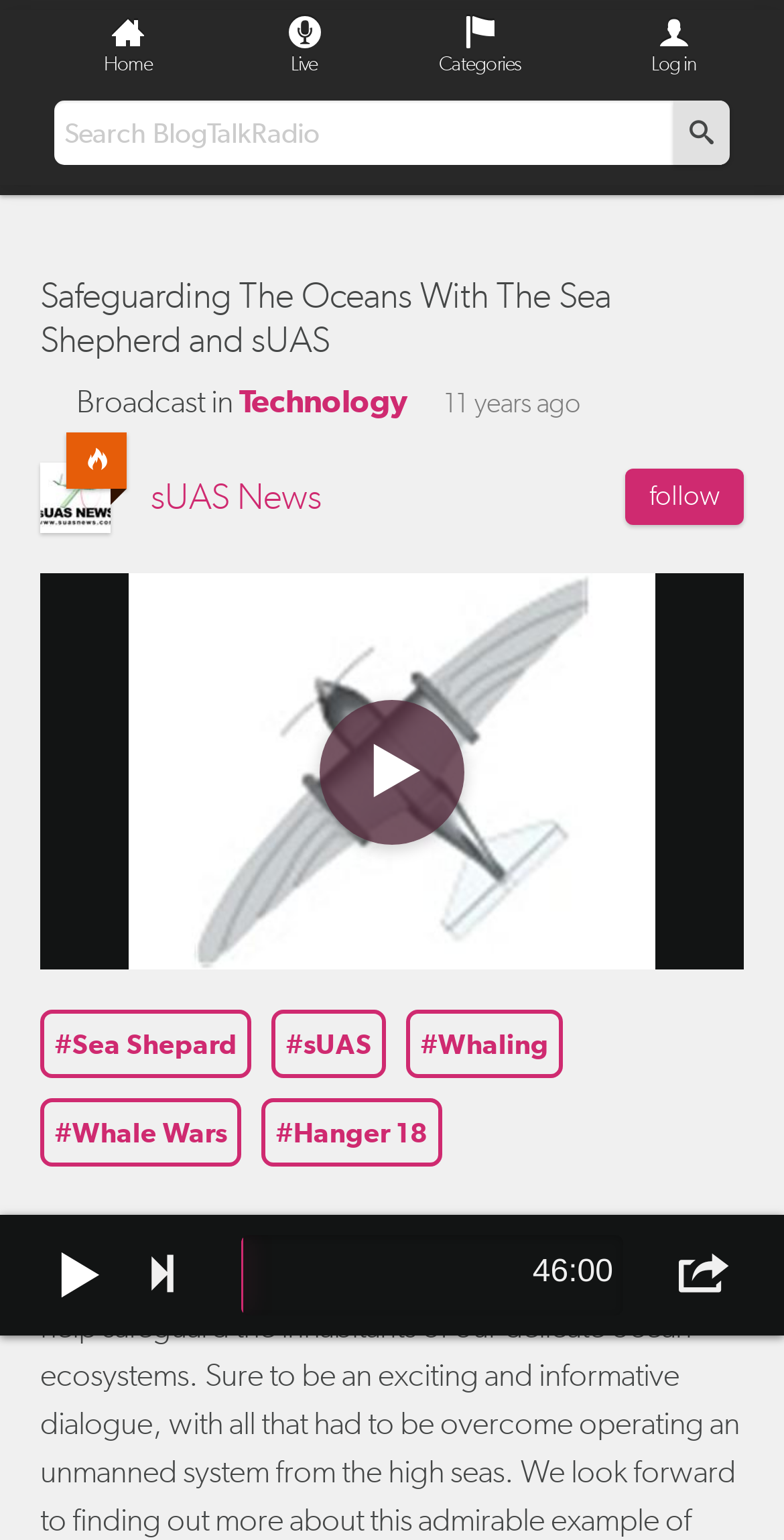Answer the question with a brief word or phrase:
What is the name of the news organization?

sUAS News